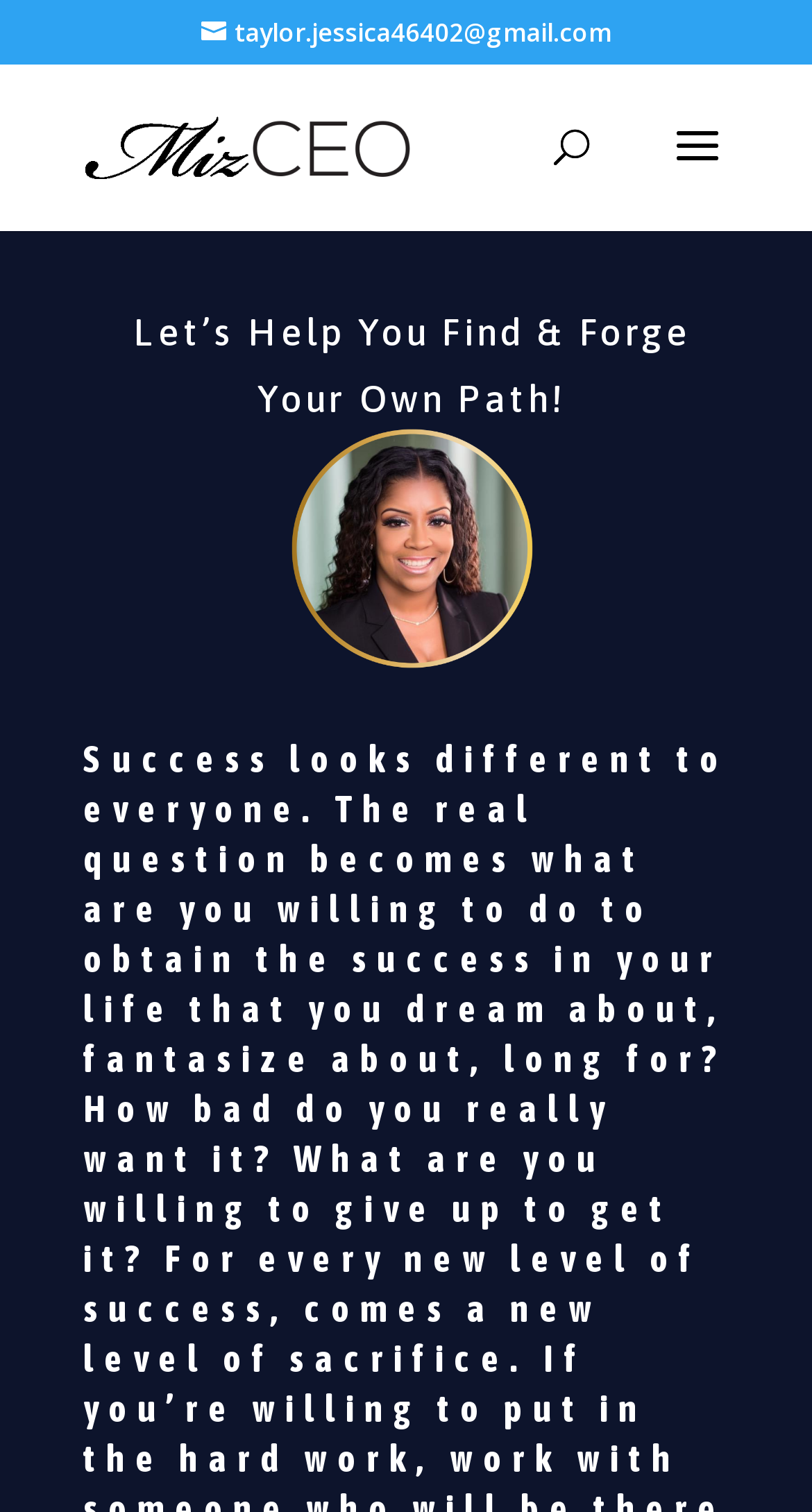Find and extract the text of the primary heading on the webpage.

BizJournals.com Full Article